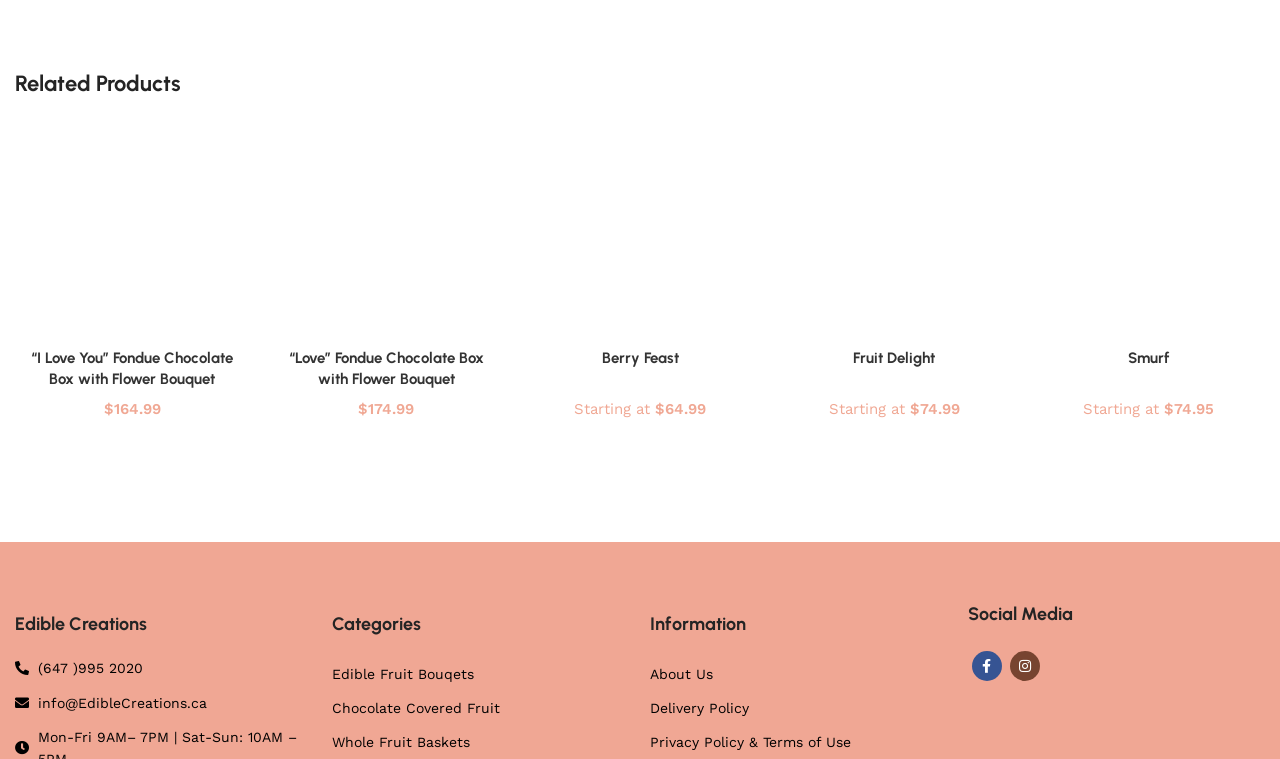Please find the bounding box coordinates of the section that needs to be clicked to achieve this instruction: "Select options for “I Love You” Fondue Chocolate Box with Flower Bouquet".

[0.023, 0.448, 0.183, 0.498]